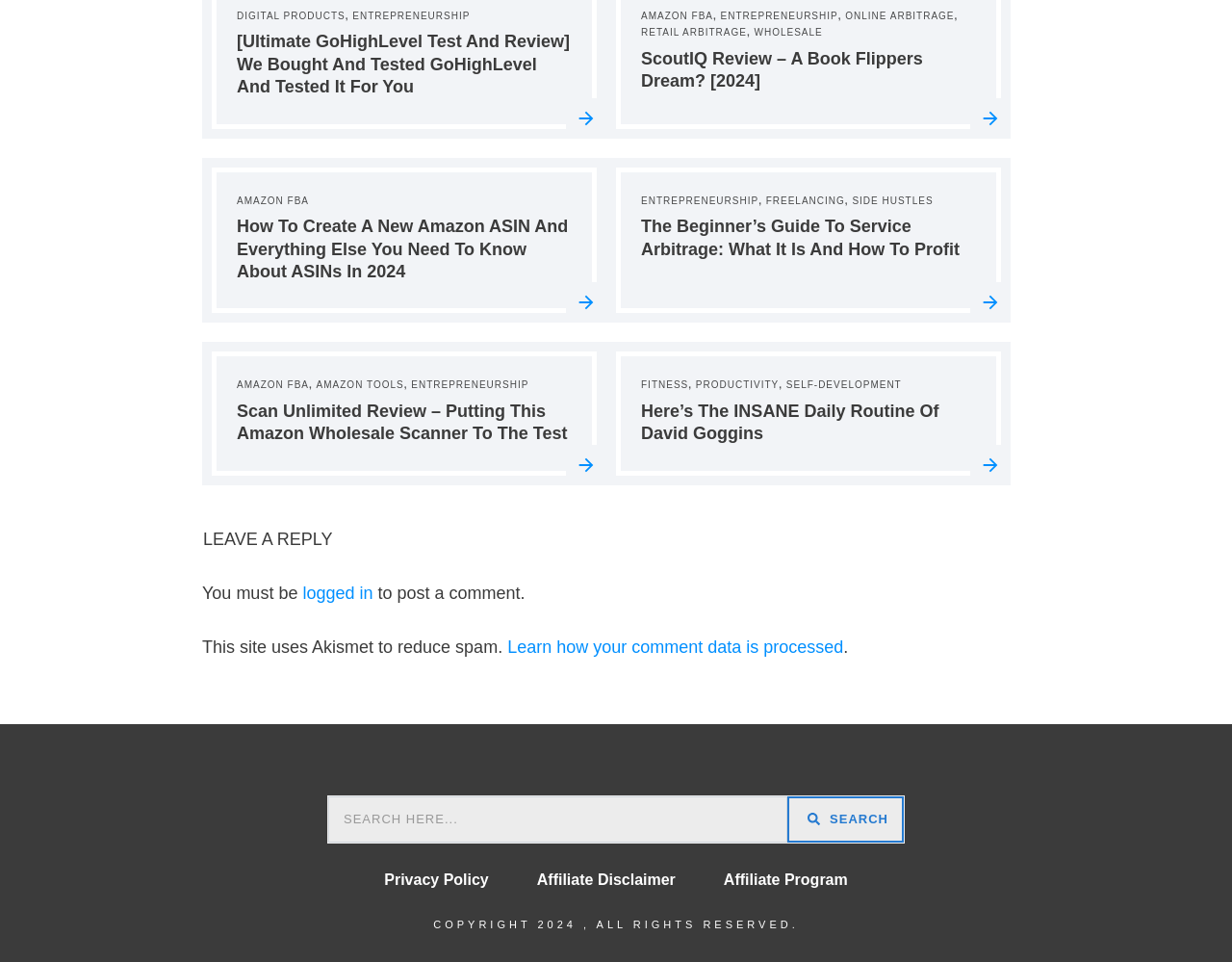Could you indicate the bounding box coordinates of the region to click in order to complete this instruction: "Learn about 'ScoutIQ Review – A Book Flippers Dream?'".

[0.52, 0.05, 0.792, 0.097]